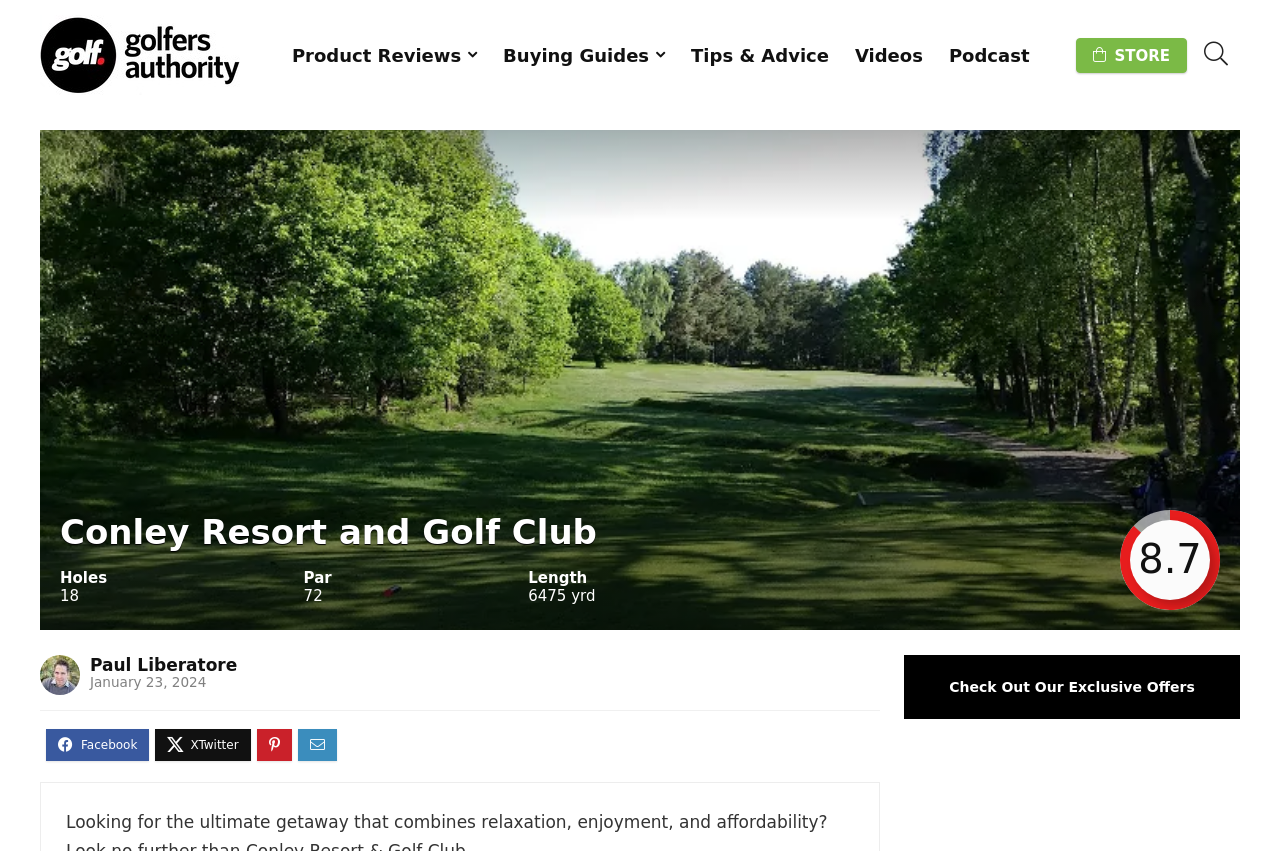Respond to the question below with a concise word or phrase:
What is the rating of the resort?

8.7